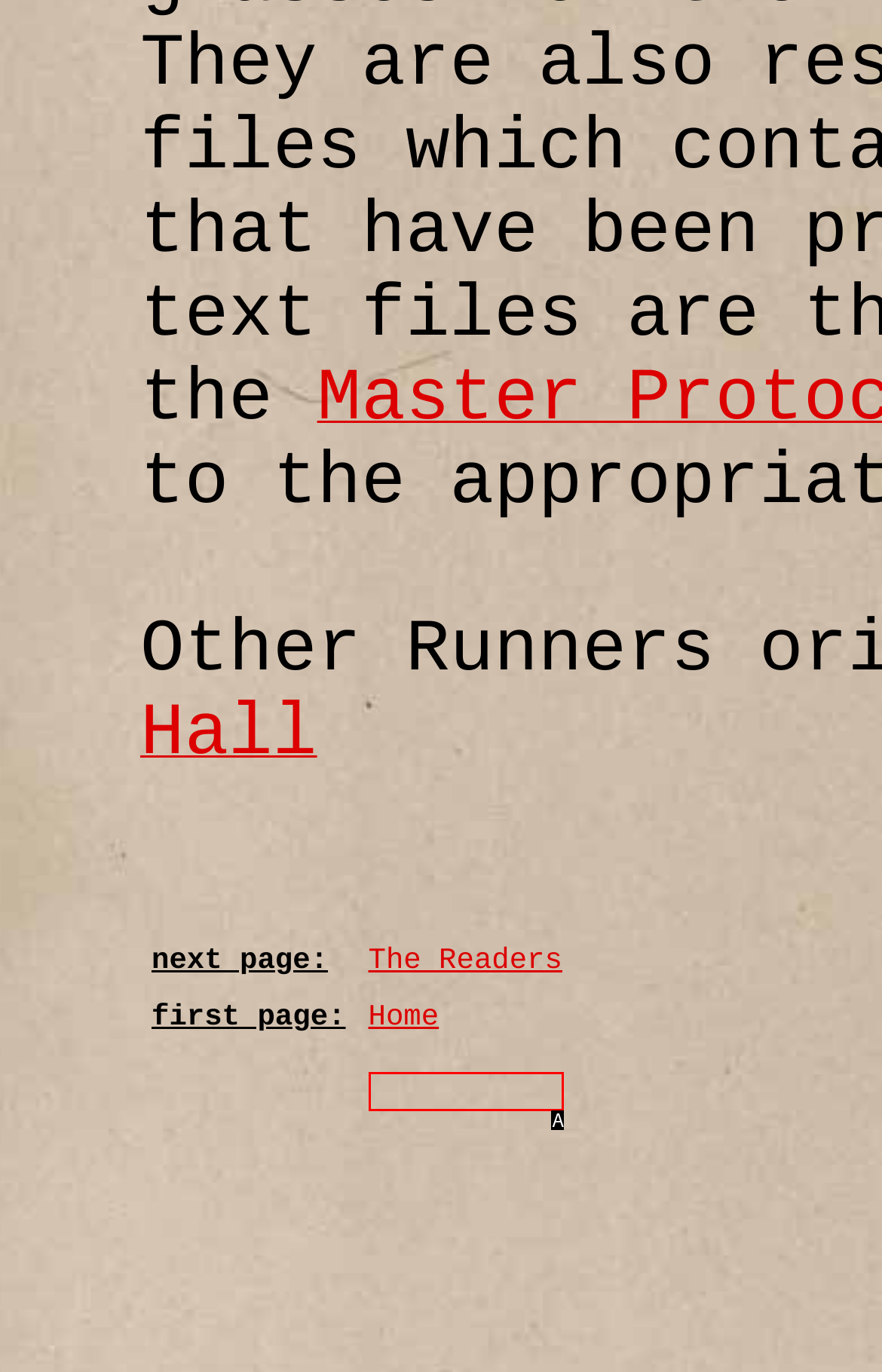Find the option that matches this description: The Readers
Provide the corresponding letter directly.

A